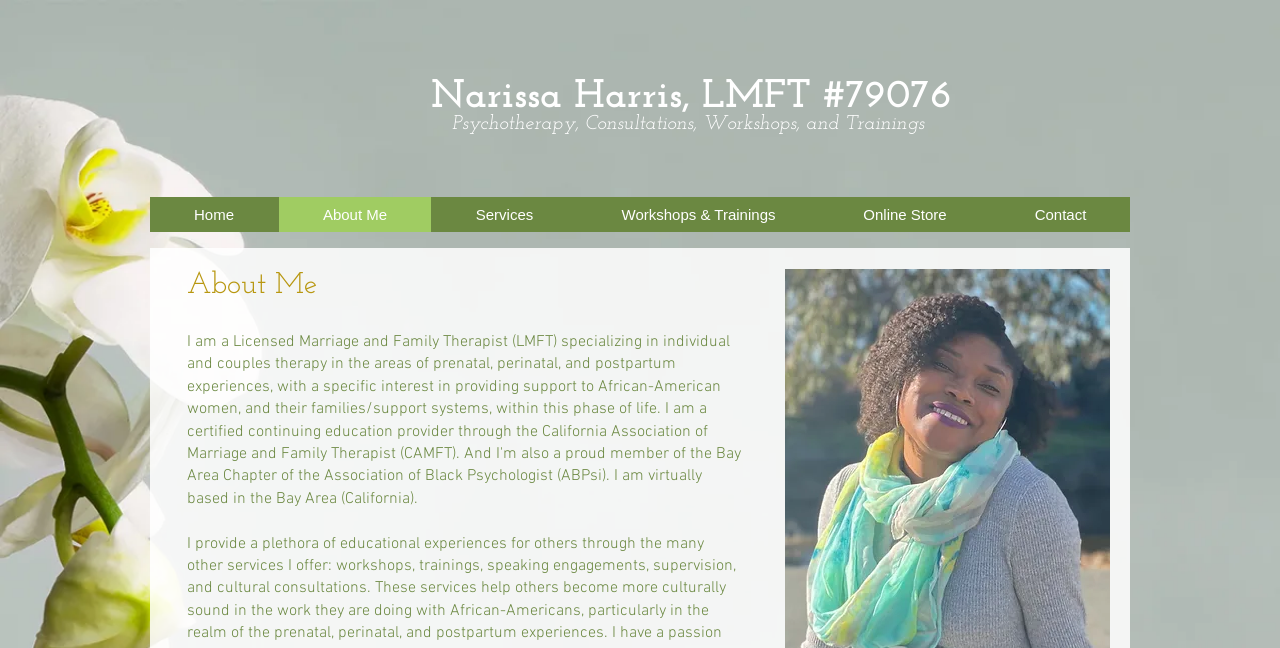Give a full account of the webpage's elements and their arrangement.

The webpage is titled "The Clinic" and appears to be a professional website for a therapist or counselor. At the top of the page, there is a heading with the name "Narissa Harris, LMFT #79076", which is also a clickable link. Below this, there is another heading that lists the services offered, including "Psychotherapy, Consultations, Workshops, and Trainings".

To the left of the headings, there is a navigation menu labeled "Site" that contains six links: "Home", "About Me", "Services", "Workshops & Trainings", "Online Store", and "Contact". The "Workshops & Trainings" link has a dropdown menu indicated by a hidden accessibility submenu indication.

On the lower left side of the page, there is a heading that reads "About Me", which suggests that this section may contain a brief biography or description of the therapist's background and experience.